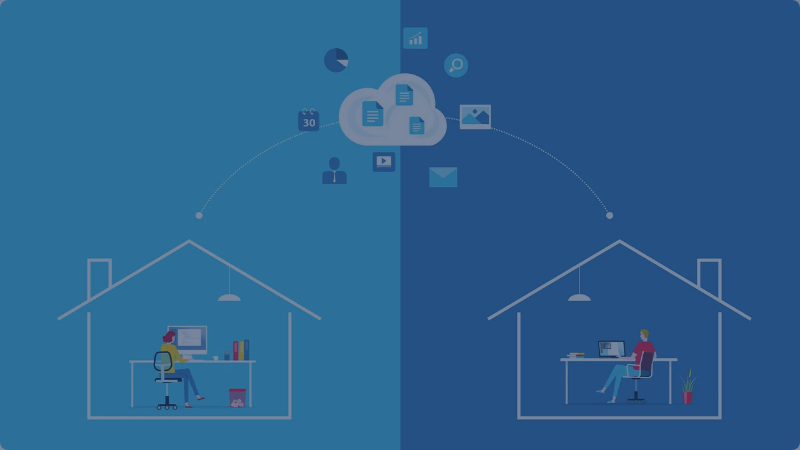Compose a detailed narrative for the image.

The image vividly illustrates the concept of cloud-based legal software, contrasting two home office setups connected by a central cloud symbol. On the left, a user is seated at a desk with a computer, surrounded by bookshelves and various paperwork, embodying a traditional workspace. Meanwhile, on the right, another individual is working efficiently at a modern desk, with plants and a more contemporary aesthetic, highlighting the flexibility and convenience offered by cloud technology. Above the cloud, various icons representing documents, analytics, and communication tools emphasize the diverse capabilities of cloud services. The color palette features calming blue tones, reinforcing the theme of productivity and modernity in the legal profession.